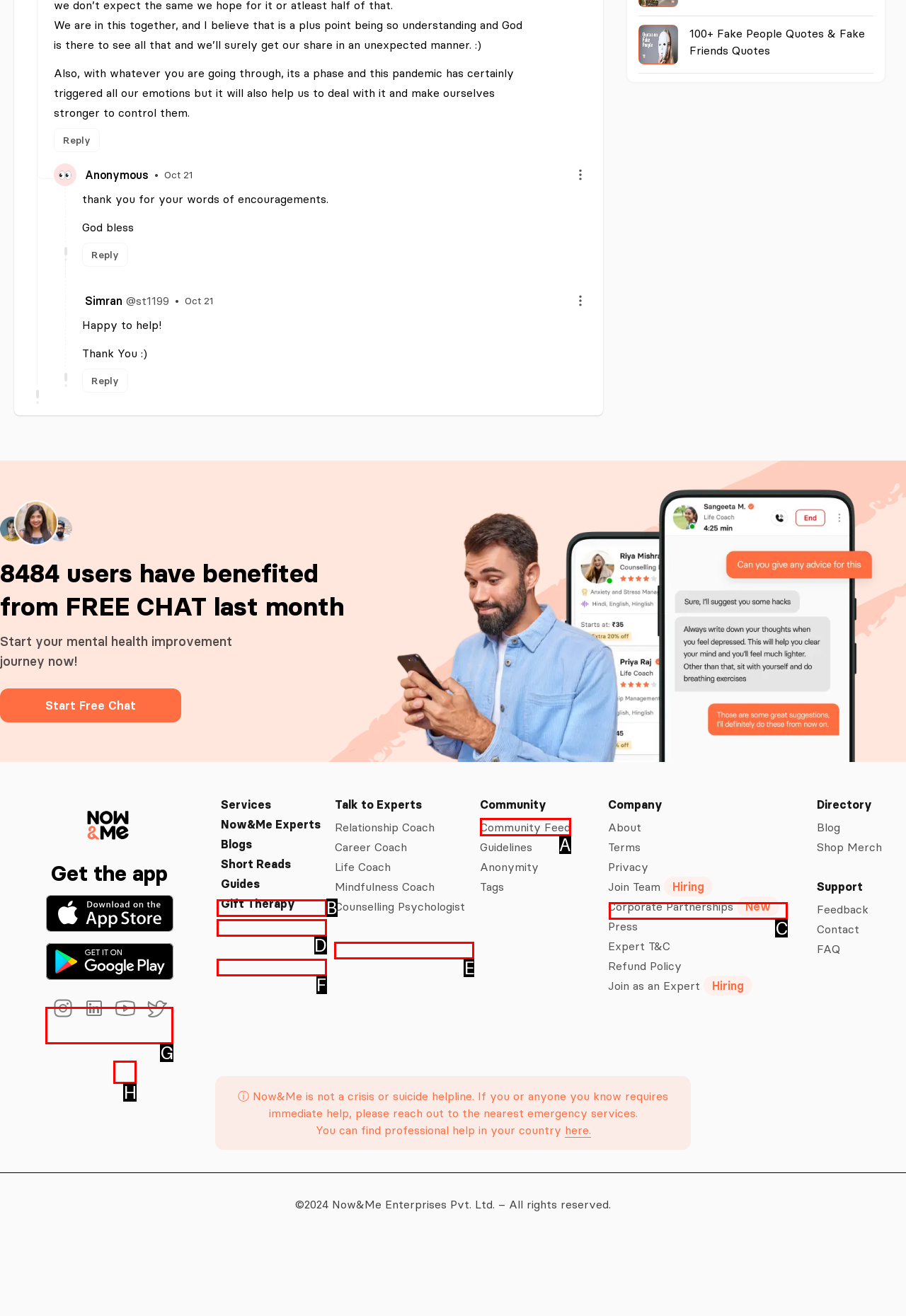Select the proper UI element to click in order to perform the following task: Click Contact. Indicate your choice with the letter of the appropriate option.

None